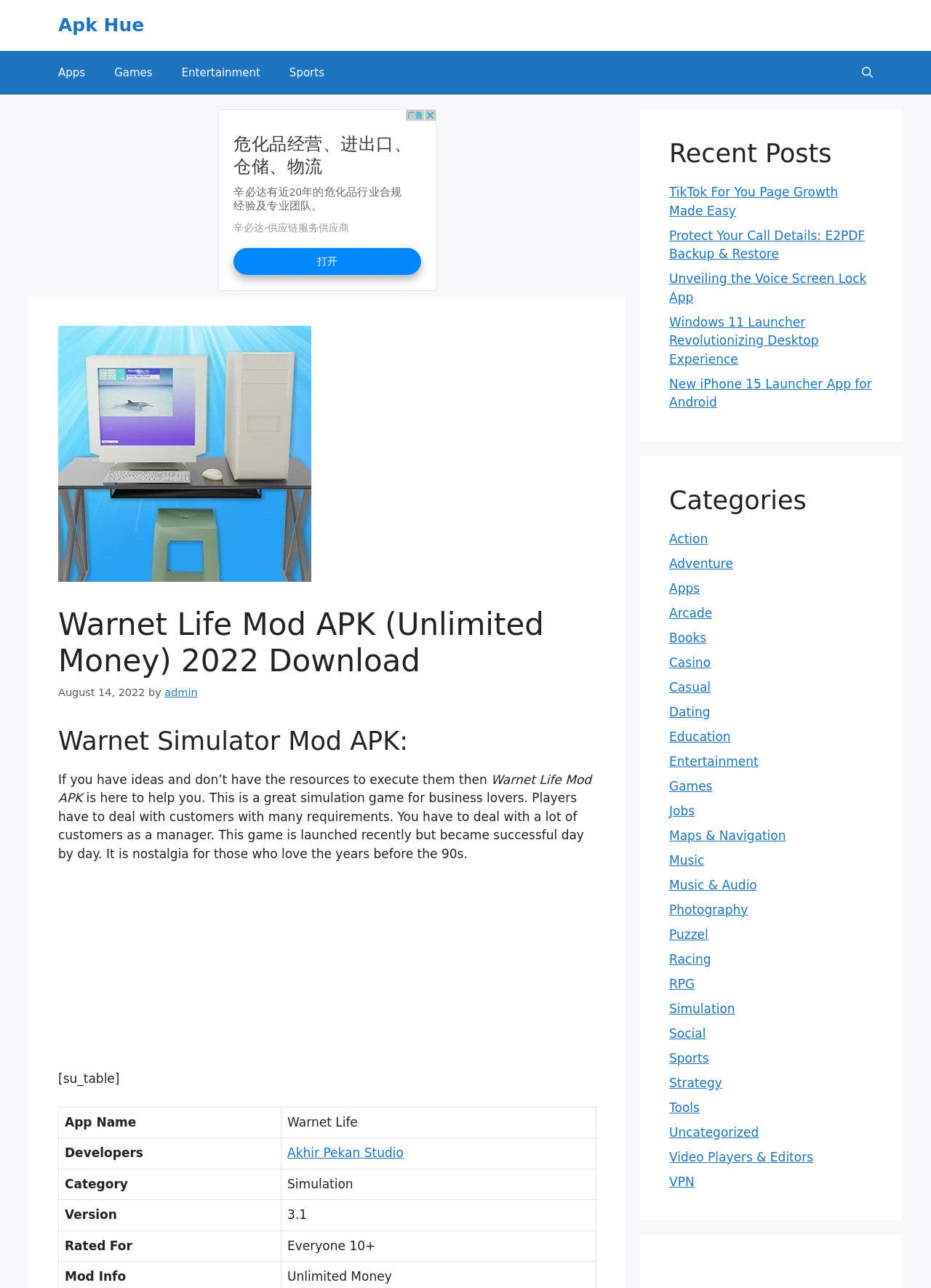Respond to the following question with a brief word or phrase:
What type of game is Warnet Life Mod APK?

Simulation game